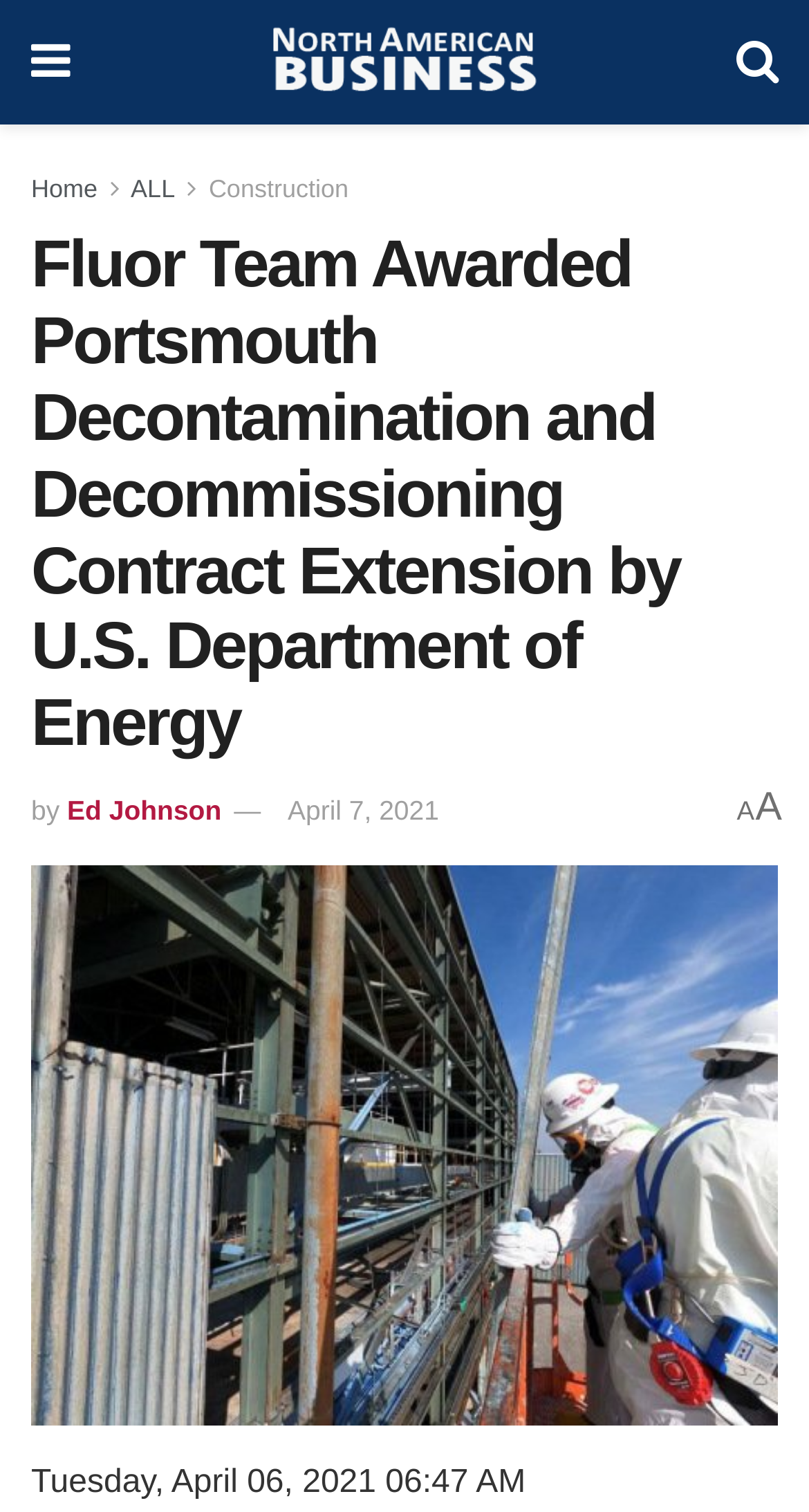Bounding box coordinates must be specified in the format (top-left x, top-left y, bottom-right x, bottom-right y). All values should be floating point numbers between 0 and 1. What are the bounding box coordinates of the UI element described as: alt="NORTH AMERICAN BUSINESS"

[0.333, 0.014, 0.664, 0.069]